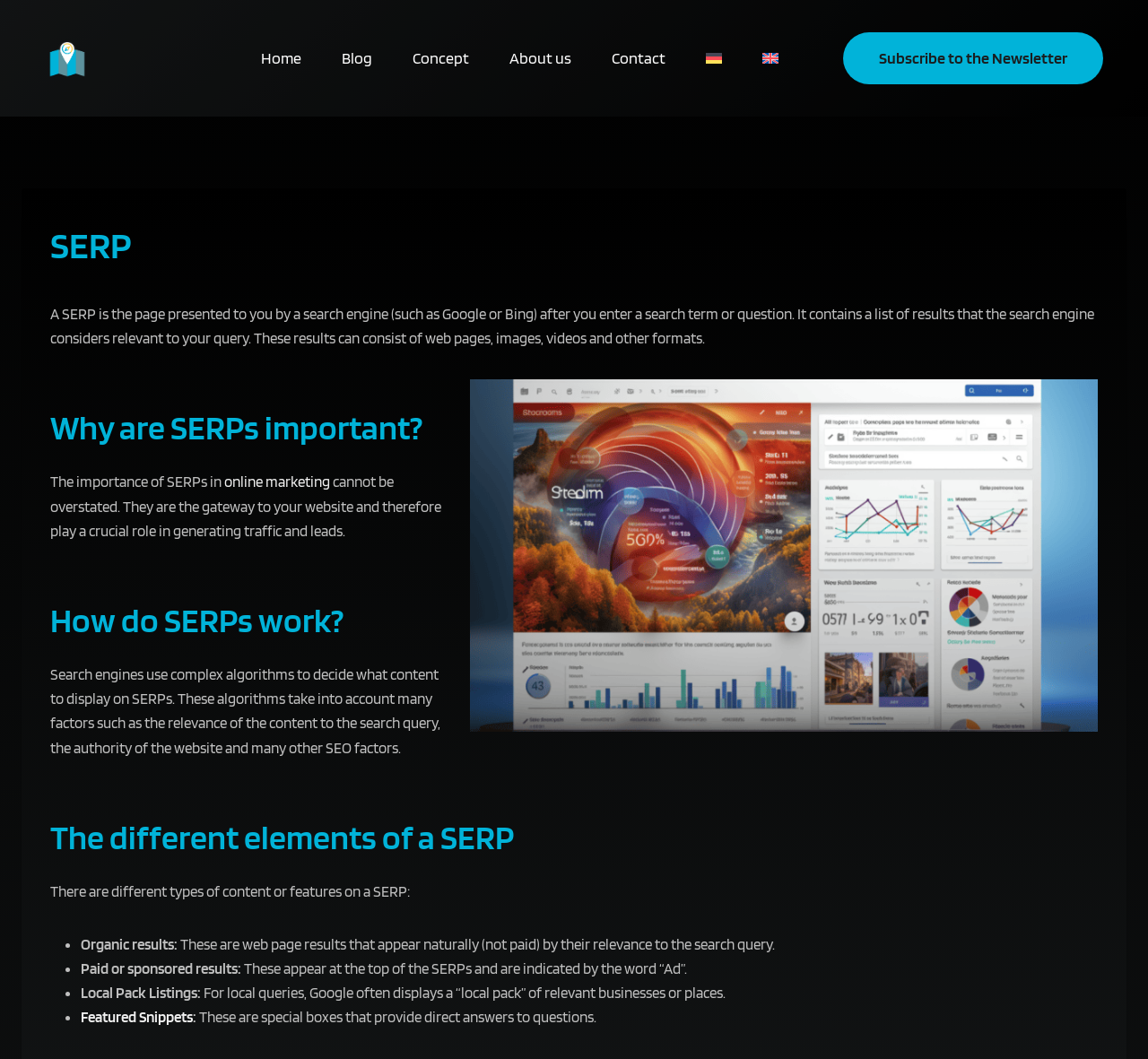Locate the UI element described as follows: "alt="English"". Return the bounding box coordinates as four float numbers between 0 and 1 in the order [left, top, right, bottom].

[0.646, 0.037, 0.695, 0.073]